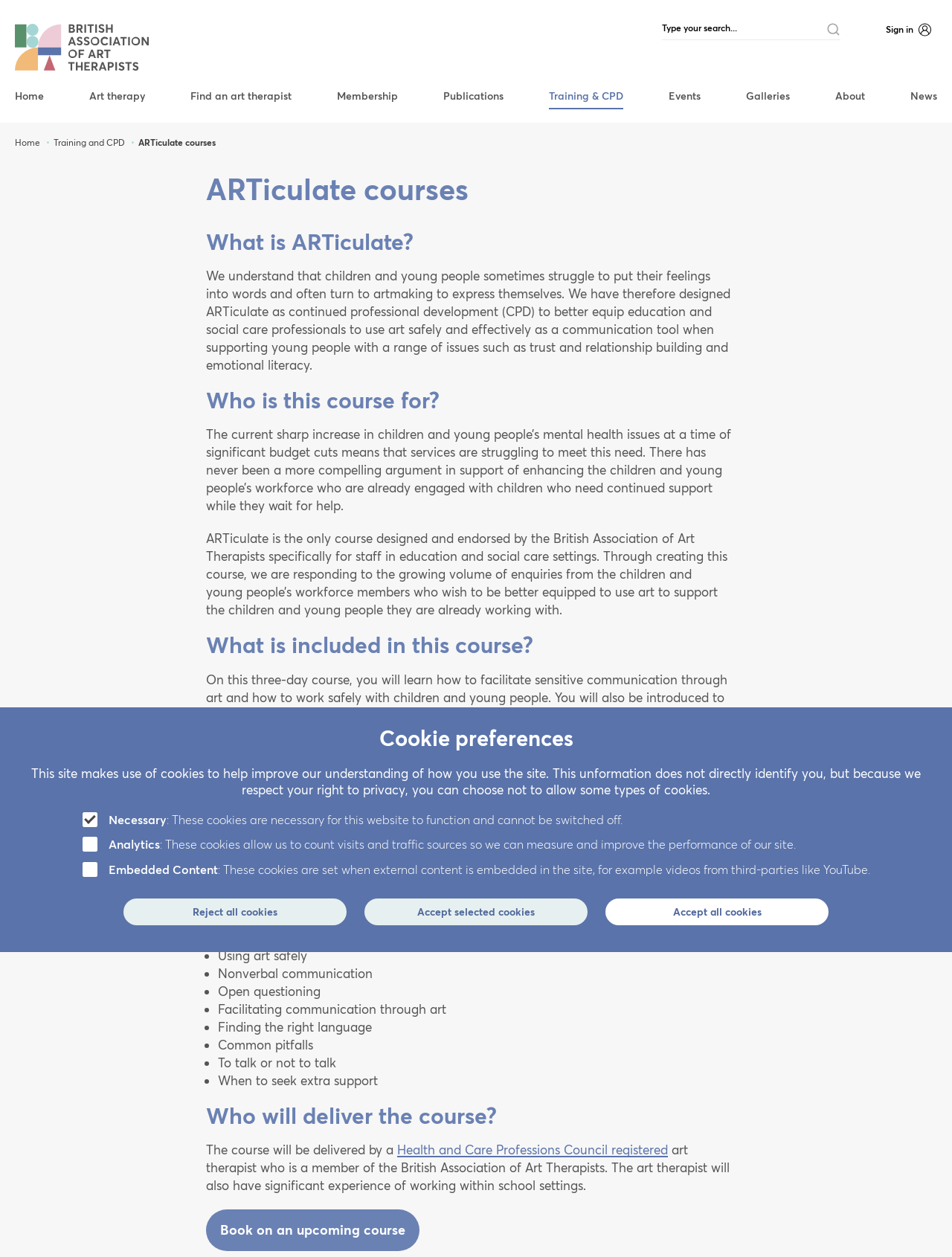What is included in the course content?
Refer to the image and provide a one-word or short phrase answer.

Various art-related topics